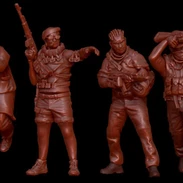Describe the image thoroughly.

The image features a collection of four intricately detailed action figures, each representing soldiers in dynamic poses. The figures are presented in a rich brown color, resembling a material that might be used for modeling or collectibles. 

From left to right, the first figure appears in a crouched position with a raised weapon, suggesting readiness for action. The second figure is standing and gesturing with an outstretched arm, possibly giving commands or signaling. The third figure is depicted with a firearm at the ready, embodying a defensive stance, while the fourth figure is posed with a tool, possibly a melee weapon, held over one shoulder. 

Overall, these figures exhibit a rugged realism in their design, showcasing various elements of military attire and equipment, suitable for display or collectors interested in military-themed collectibles. The background is stark, enhancing the focus on the figures and their detailed craftsmanship.